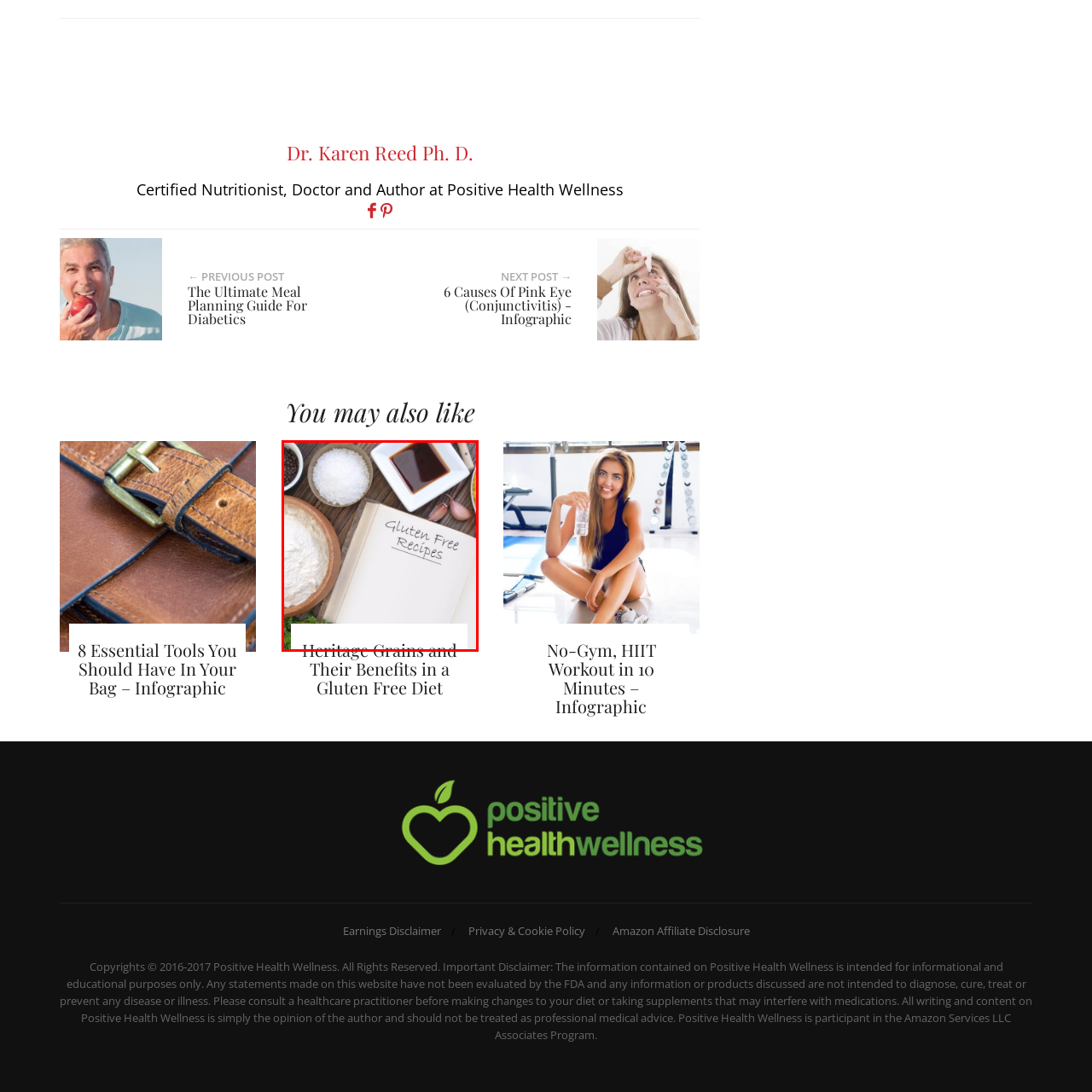What is the theme of the image?
Please carefully analyze the image highlighted by the red bounding box and give a thorough response based on the visual information contained within that section.

The image showcases a rustic wooden table with various cooking ingredients, emphasizing a theme of gluten-free recipes, which is also reflected in the open cookbook with 'Gluten Free Recipes' handwritten on one of its pages.